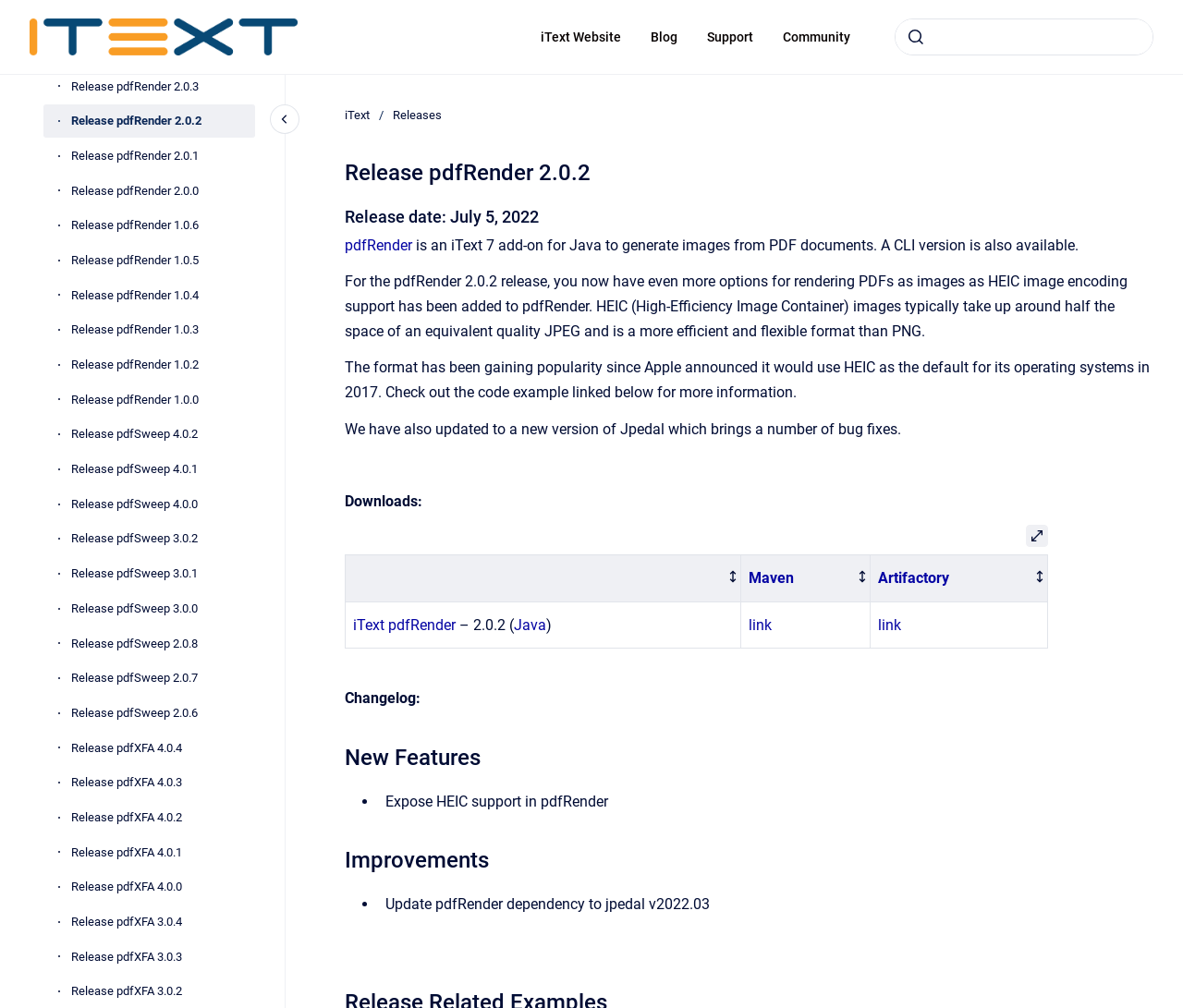Identify the bounding box coordinates of the clickable region required to complete the instruction: "Search". The coordinates should be given as four float numbers within the range of 0 and 1, i.e., [left, top, right, bottom].

[0.756, 0.018, 0.975, 0.055]